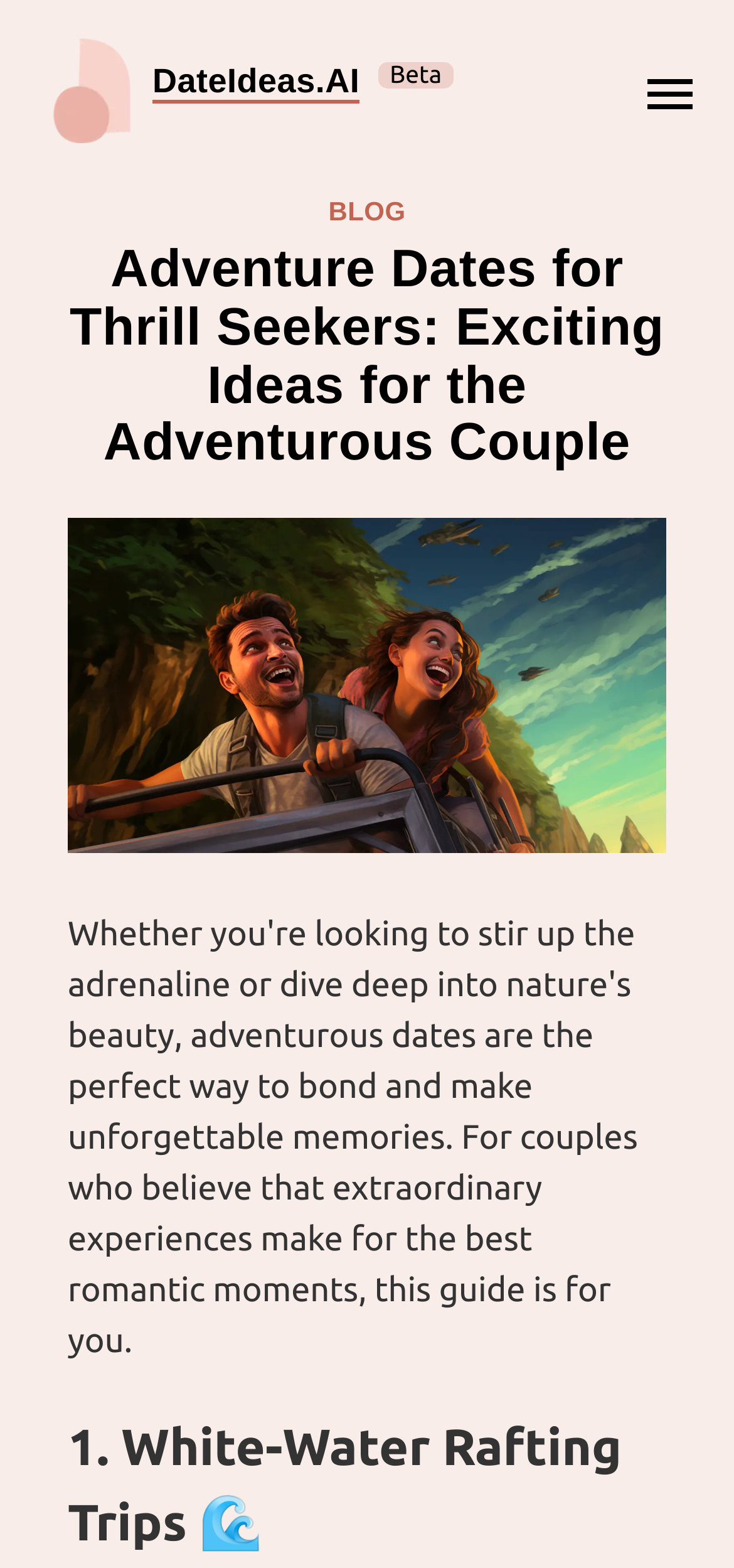Is the website still in beta?
Refer to the image and give a detailed answer to the question.

The webpage has a static text element with the text 'Beta' located at the top right corner, indicating that the website is still in its beta phase.